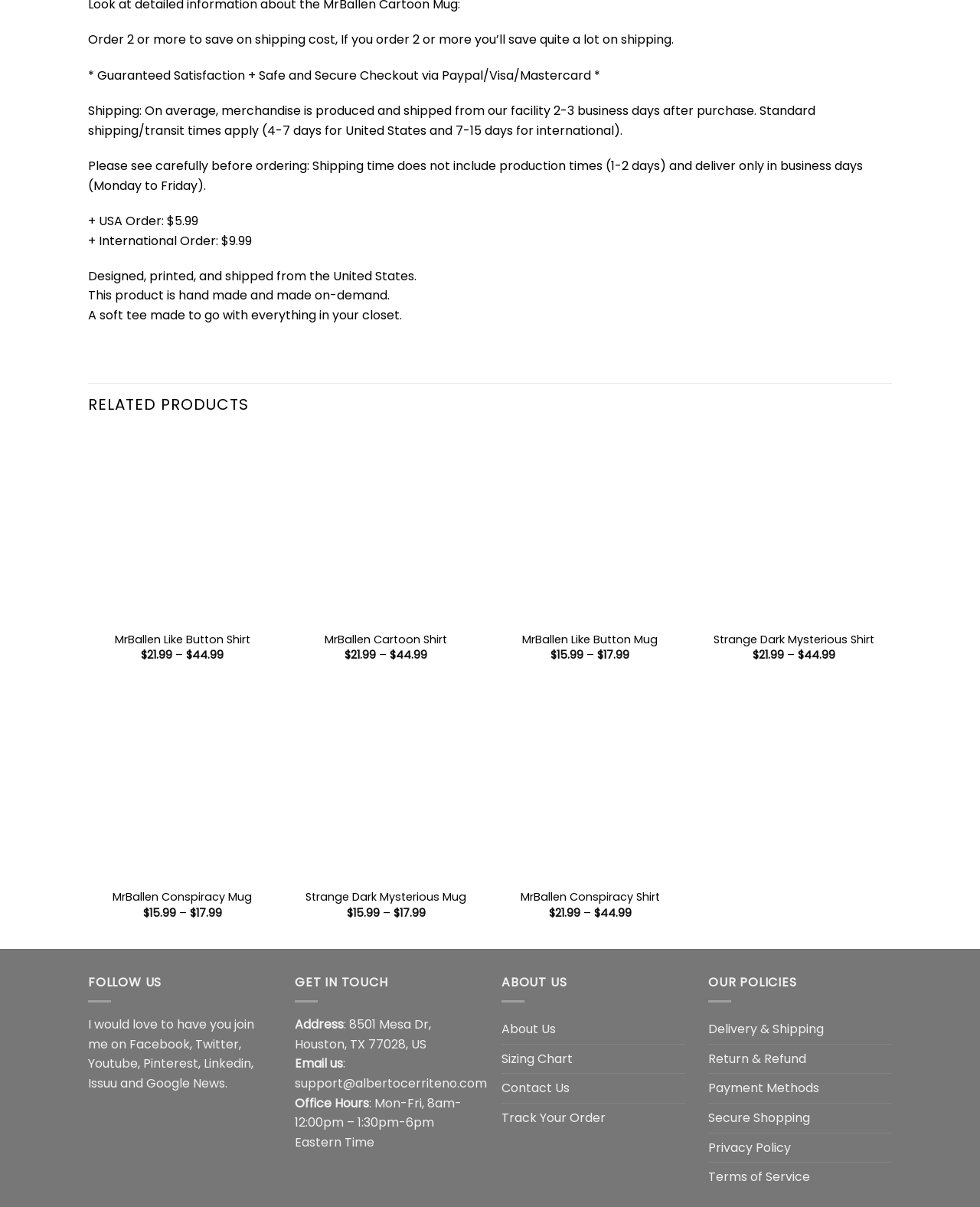What is the price range for MrBallen Like Button Shirt?
Analyze the image and deliver a detailed answer to the question.

According to the webpage, the price range for MrBallen Like Button Shirt is $21.99 to $44.99, as indicated by the text '$21.99 – $44.99'.